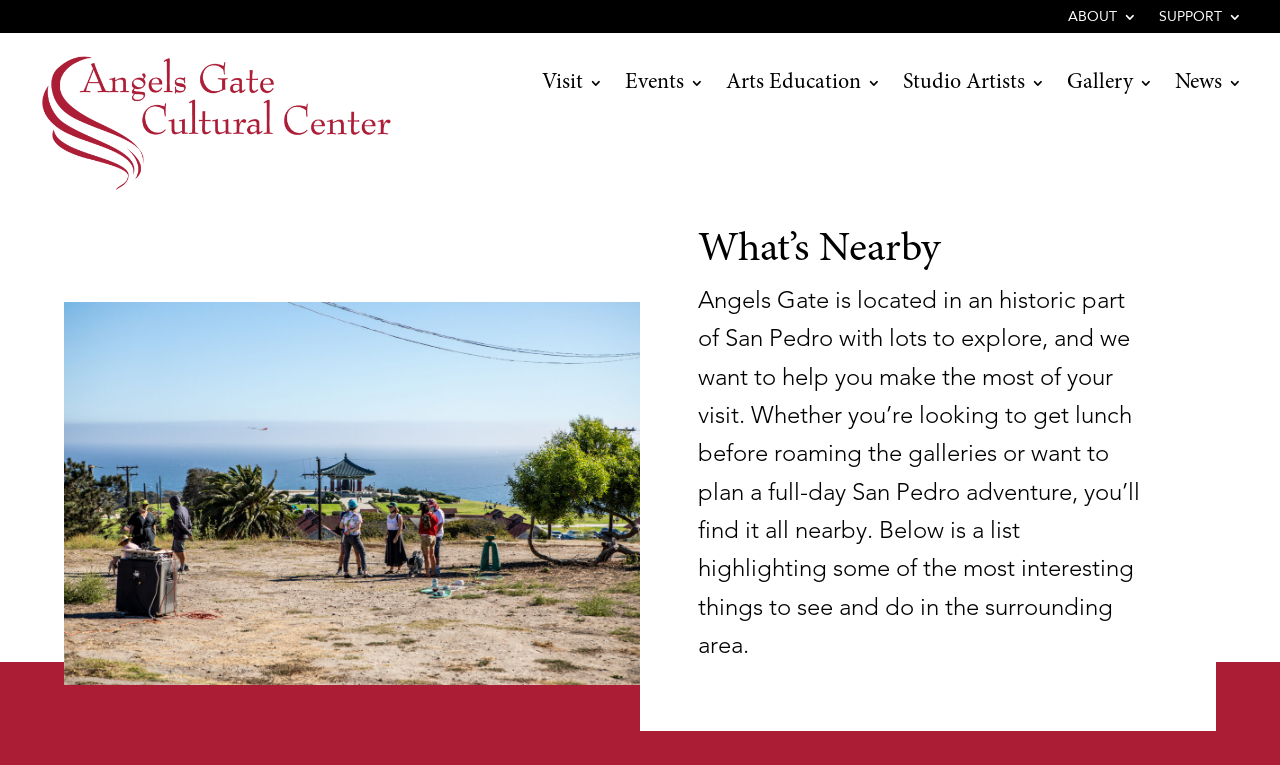Answer in one word or a short phrase: 
What is the location of the Angels Gate Cultural Center?

San Pedro